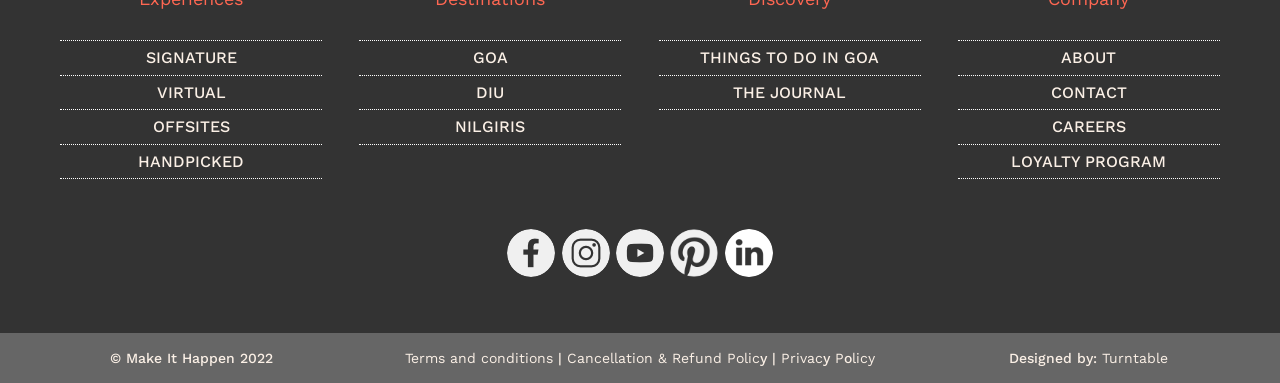What is the name of the designer of the webpage?
Please use the visual content to give a single word or phrase answer.

Turntable